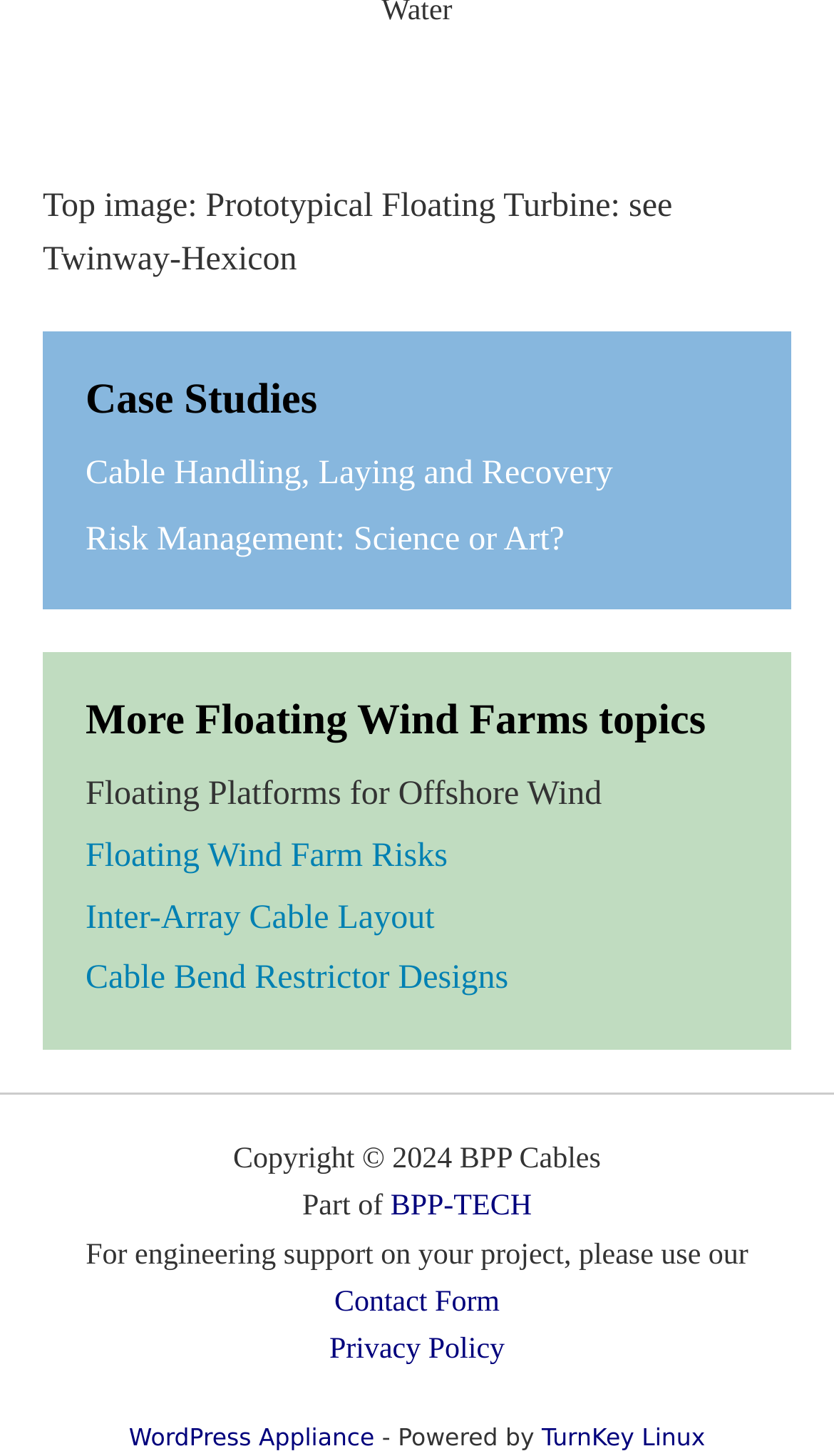Determine the bounding box coordinates for the area you should click to complete the following instruction: "Explore Floating Platforms for Offshore Wind".

[0.103, 0.528, 0.722, 0.565]